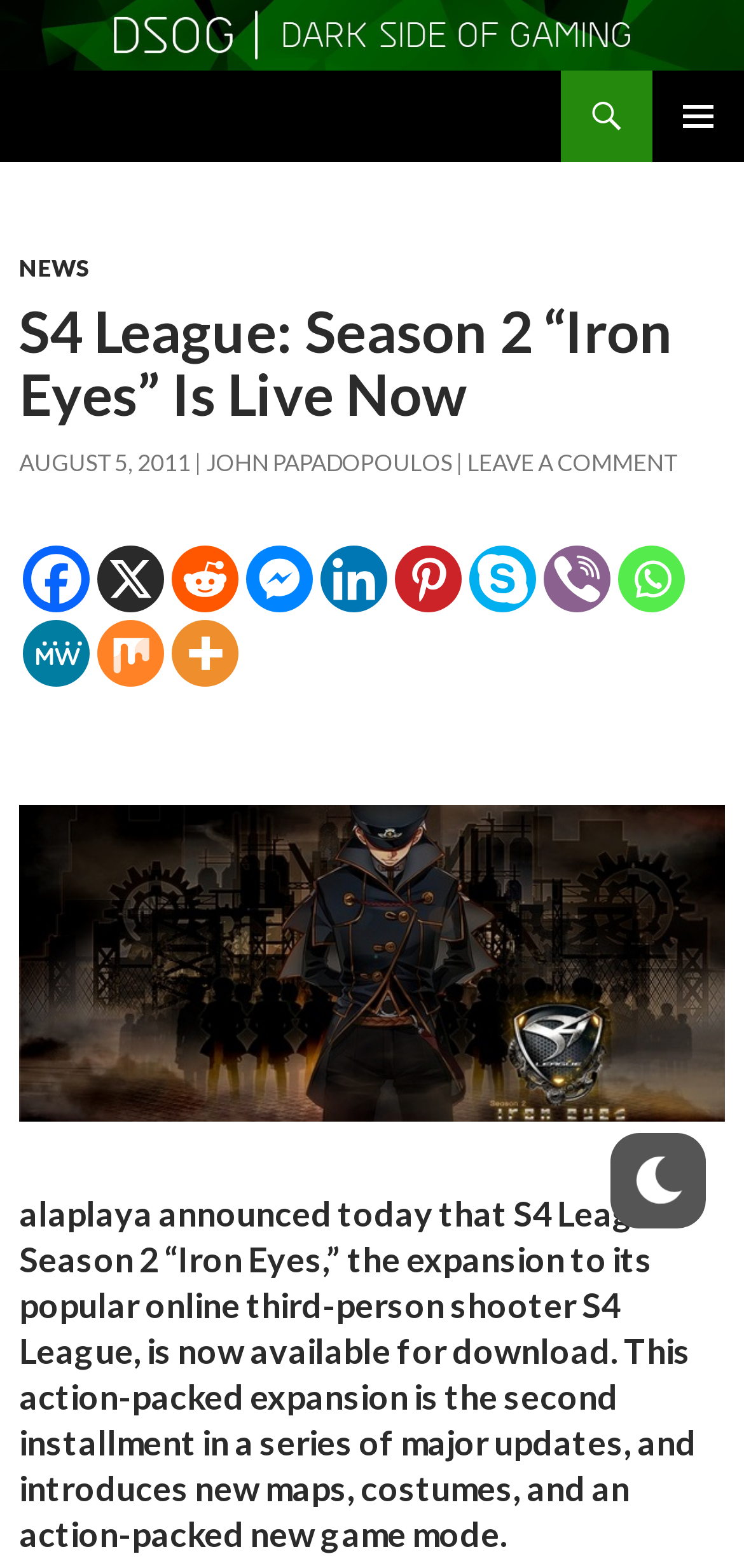Use the details in the image to answer the question thoroughly: 
What is the name of the online third-person shooter?

From the webpage content, we can see that the expansion 'Iron Eyes' is related to the popular online third-person shooter S4 League, so the answer is S4 League.